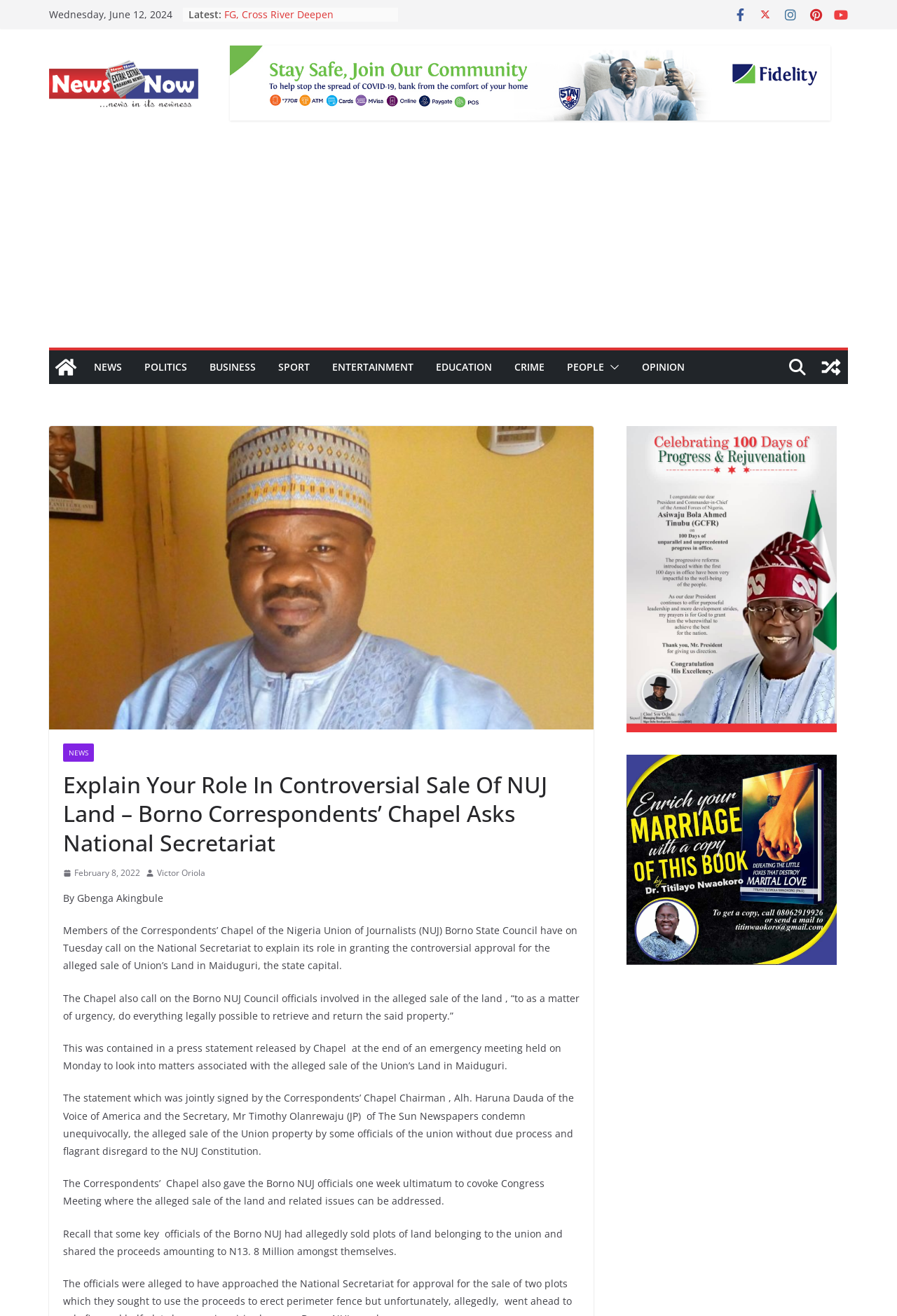Identify the bounding box coordinates for the region to click in order to carry out this instruction: "Check the latest news". Provide the coordinates using four float numbers between 0 and 1, formatted as [left, top, right, bottom].

[0.25, 0.006, 0.433, 0.026]